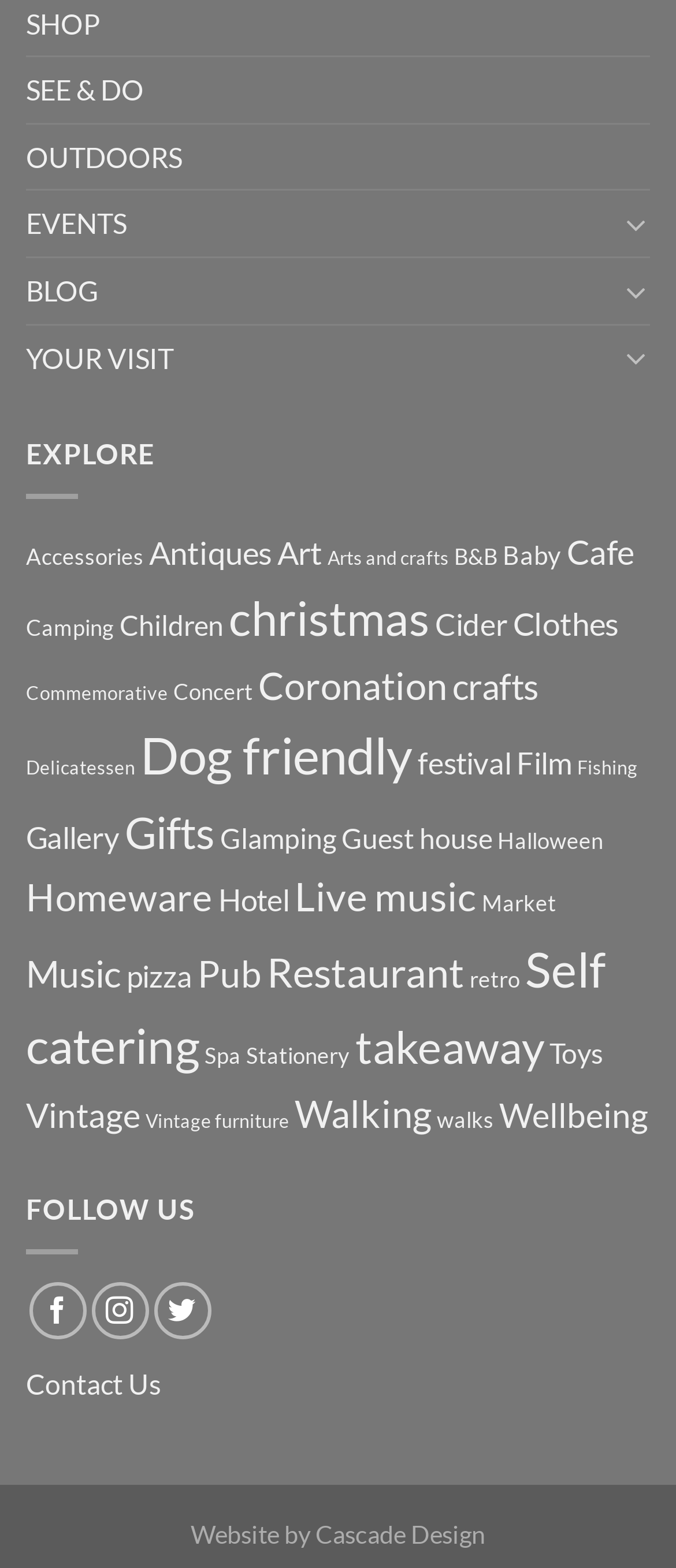Find the bounding box coordinates of the area to click in order to follow the instruction: "Click on SEE & DO".

[0.038, 0.037, 0.213, 0.078]